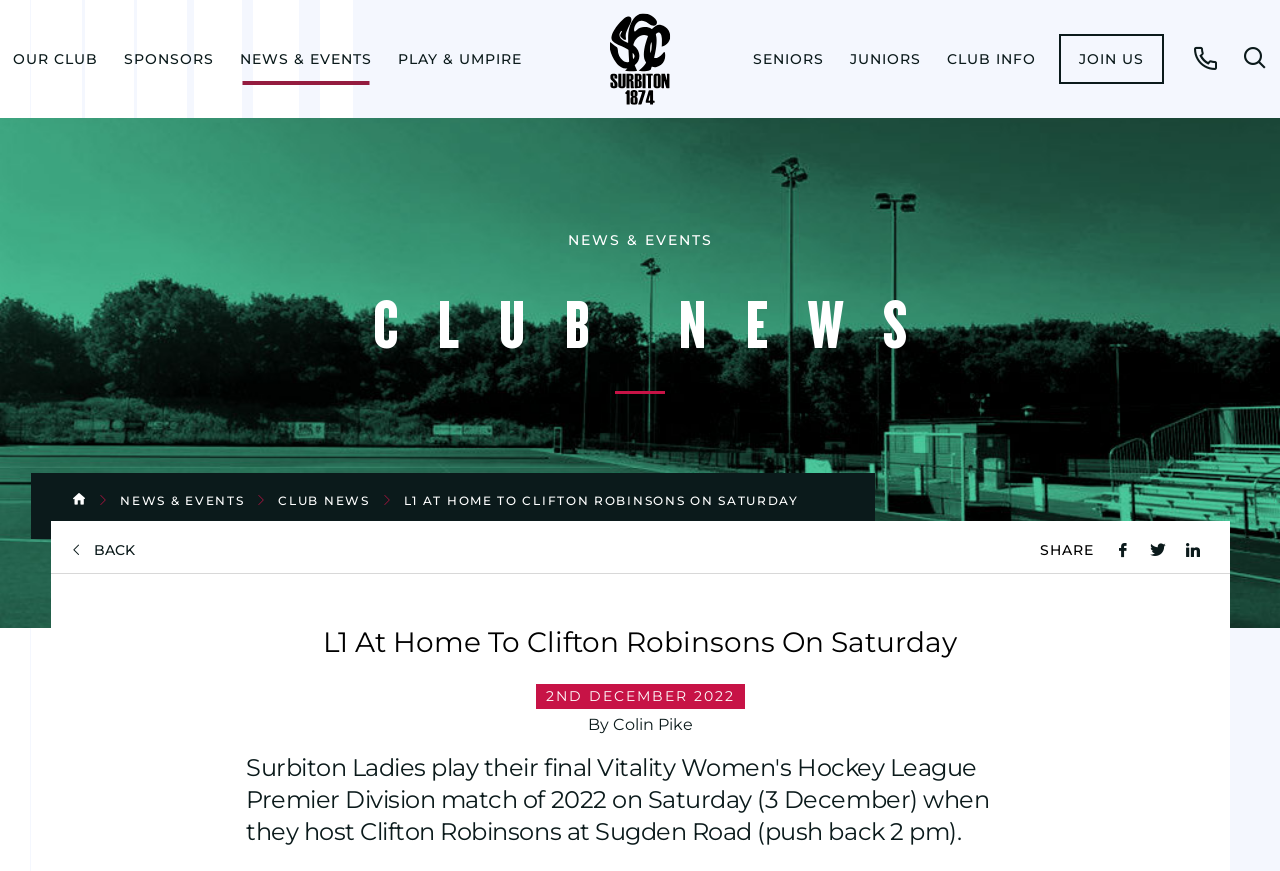Could you provide the bounding box coordinates for the portion of the screen to click to complete this instruction: "View About page"?

None